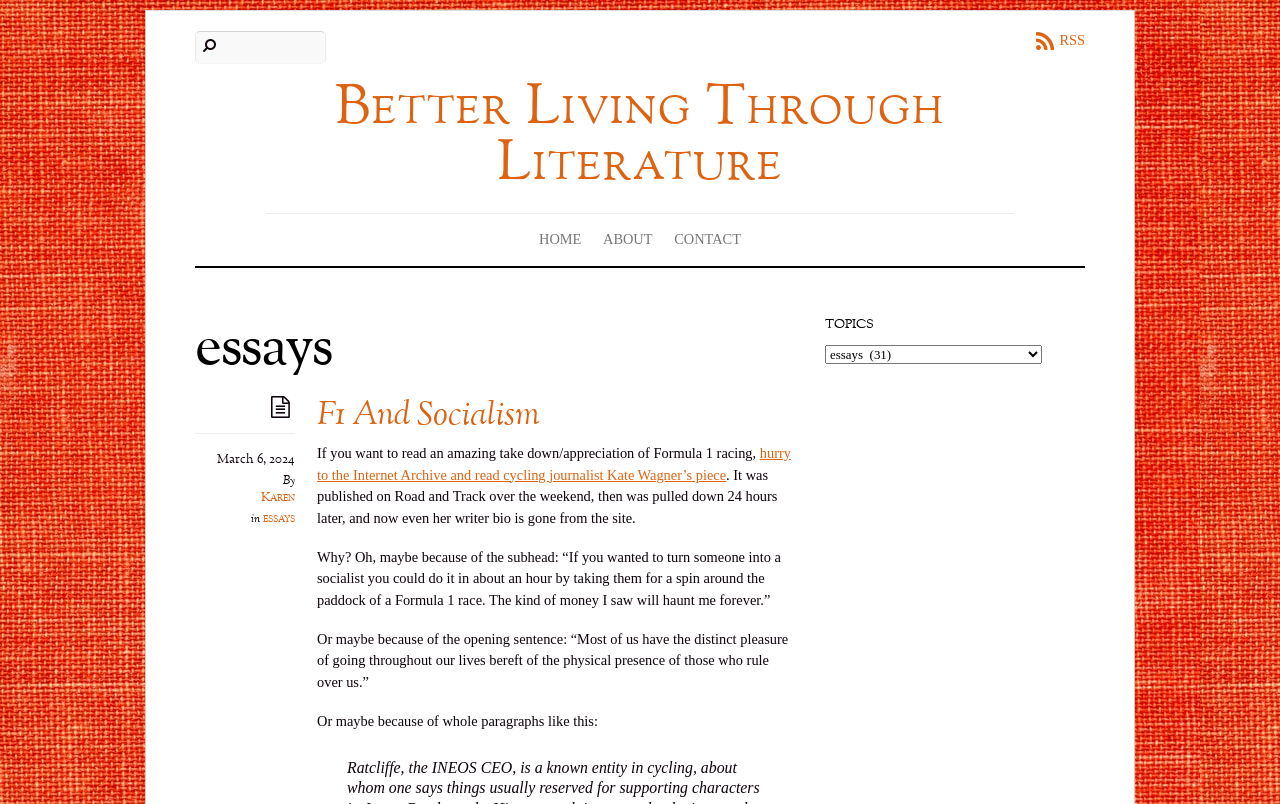Specify the bounding box coordinates of the area to click in order to execute this command: 'view topics'. The coordinates should consist of four float numbers ranging from 0 to 1, and should be formatted as [left, top, right, bottom].

[0.645, 0.429, 0.814, 0.452]